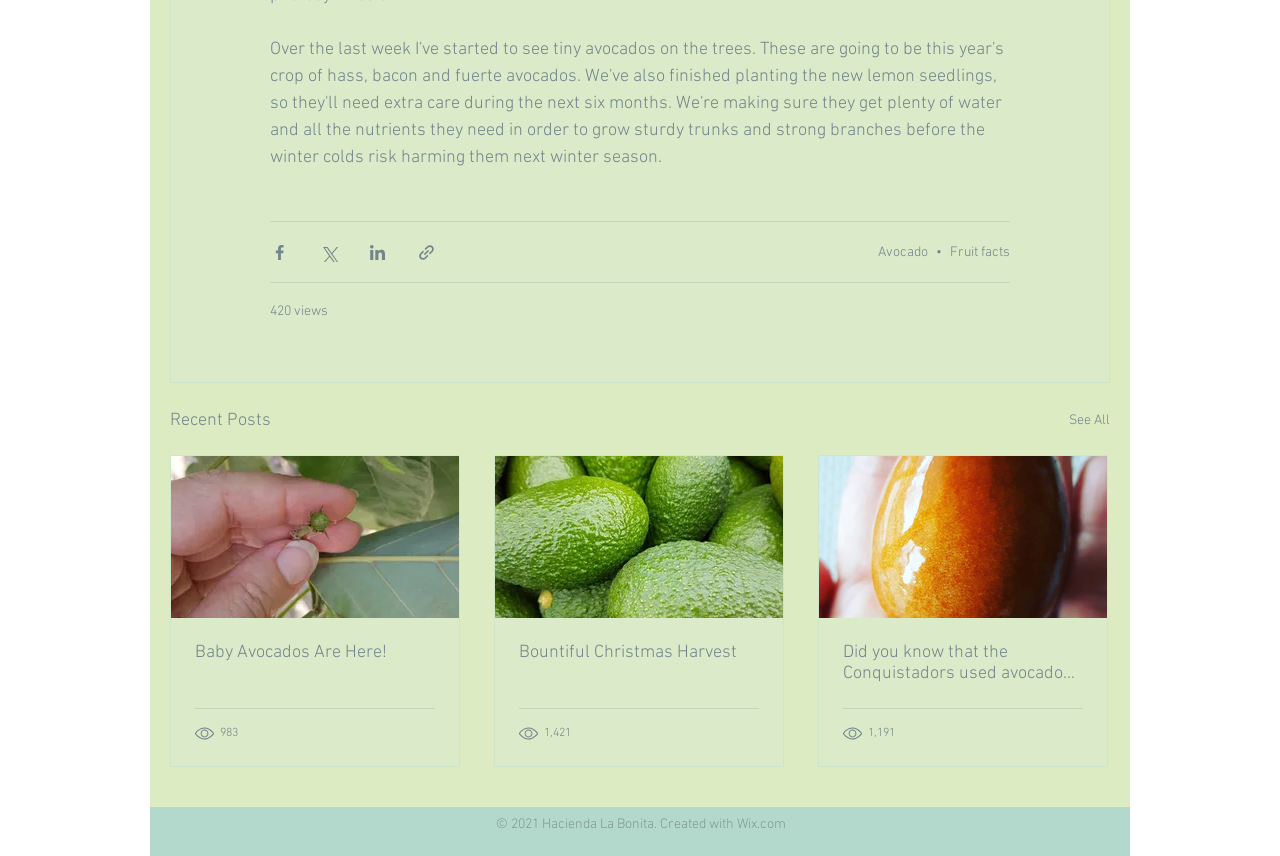Please determine the bounding box coordinates of the area that needs to be clicked to complete this task: 'Read about Avocado'. The coordinates must be four float numbers between 0 and 1, formatted as [left, top, right, bottom].

[0.686, 0.285, 0.725, 0.304]